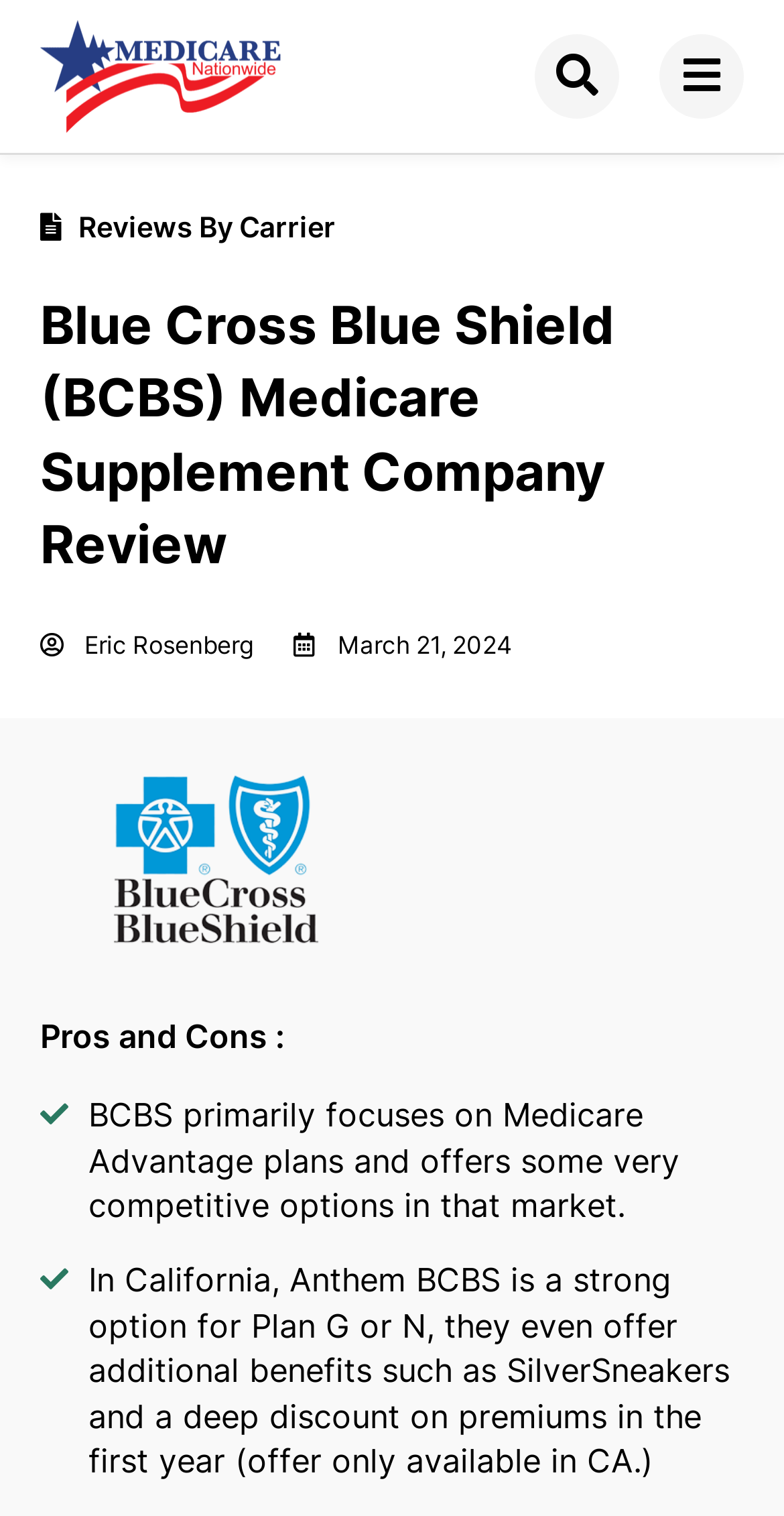Identify the bounding box of the HTML element described here: "alt="Medicare Nationwide Logo"". Provide the coordinates as four float numbers between 0 and 1: [left, top, right, bottom].

[0.051, 0.013, 0.359, 0.087]